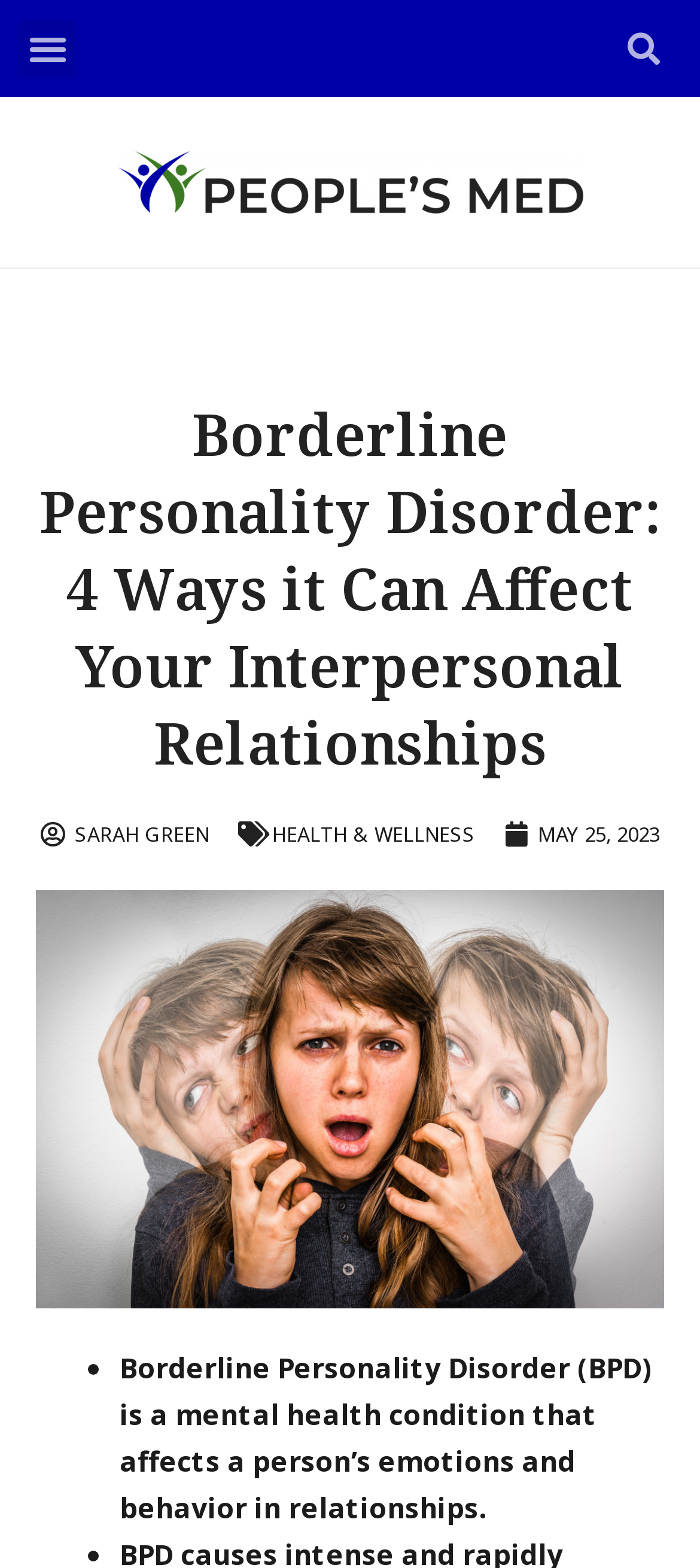Who is the author of the article?
Based on the visual, give a brief answer using one word or a short phrase.

SARAH GREEN